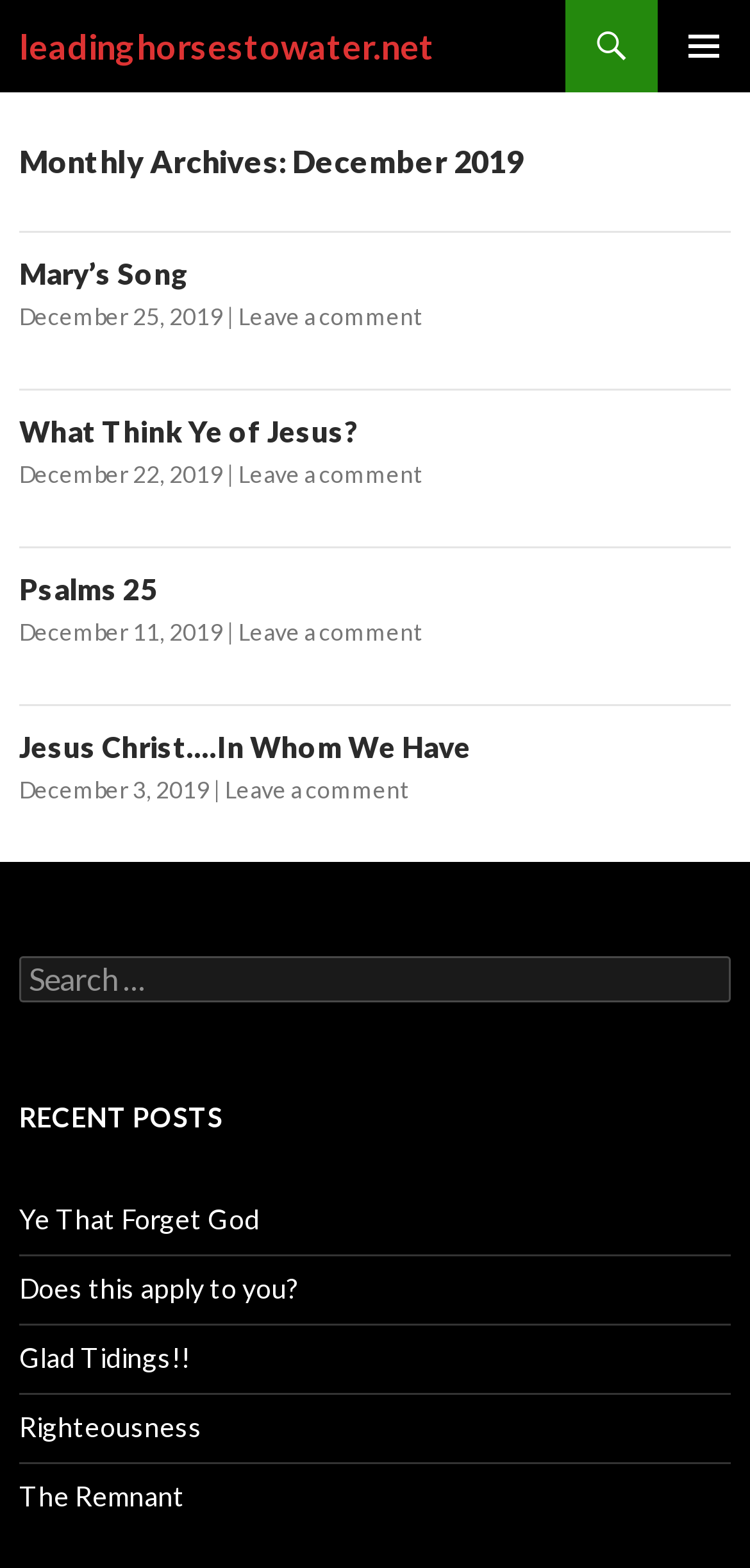Determine the bounding box coordinates for the UI element described. Format the coordinates as (top-left x, top-left y, bottom-right x, bottom-right y) and ensure all values are between 0 and 1. Element description: Mary’s Song

[0.026, 0.163, 0.251, 0.185]